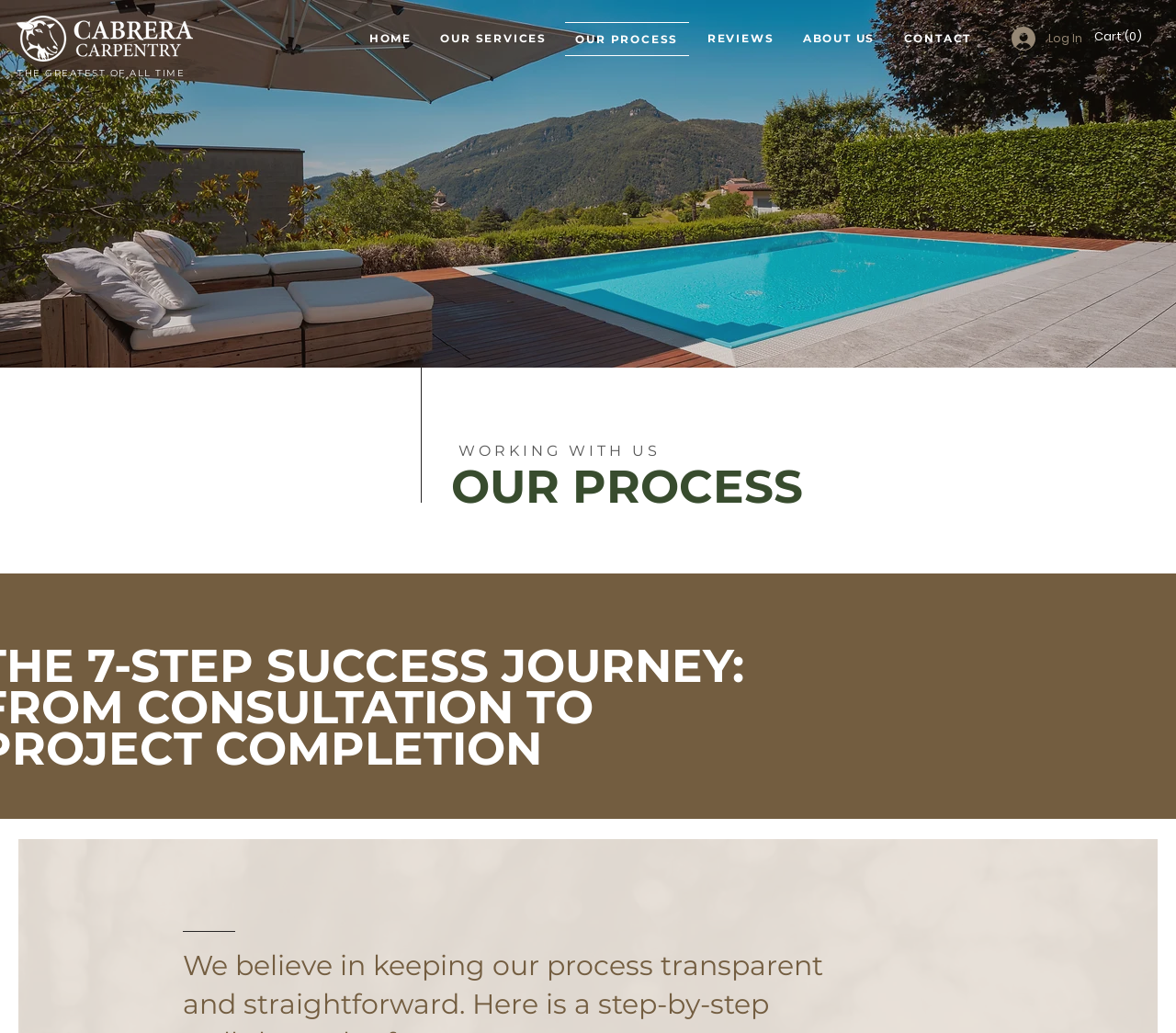How many navigation links are there? Look at the image and give a one-word or short phrase answer.

6